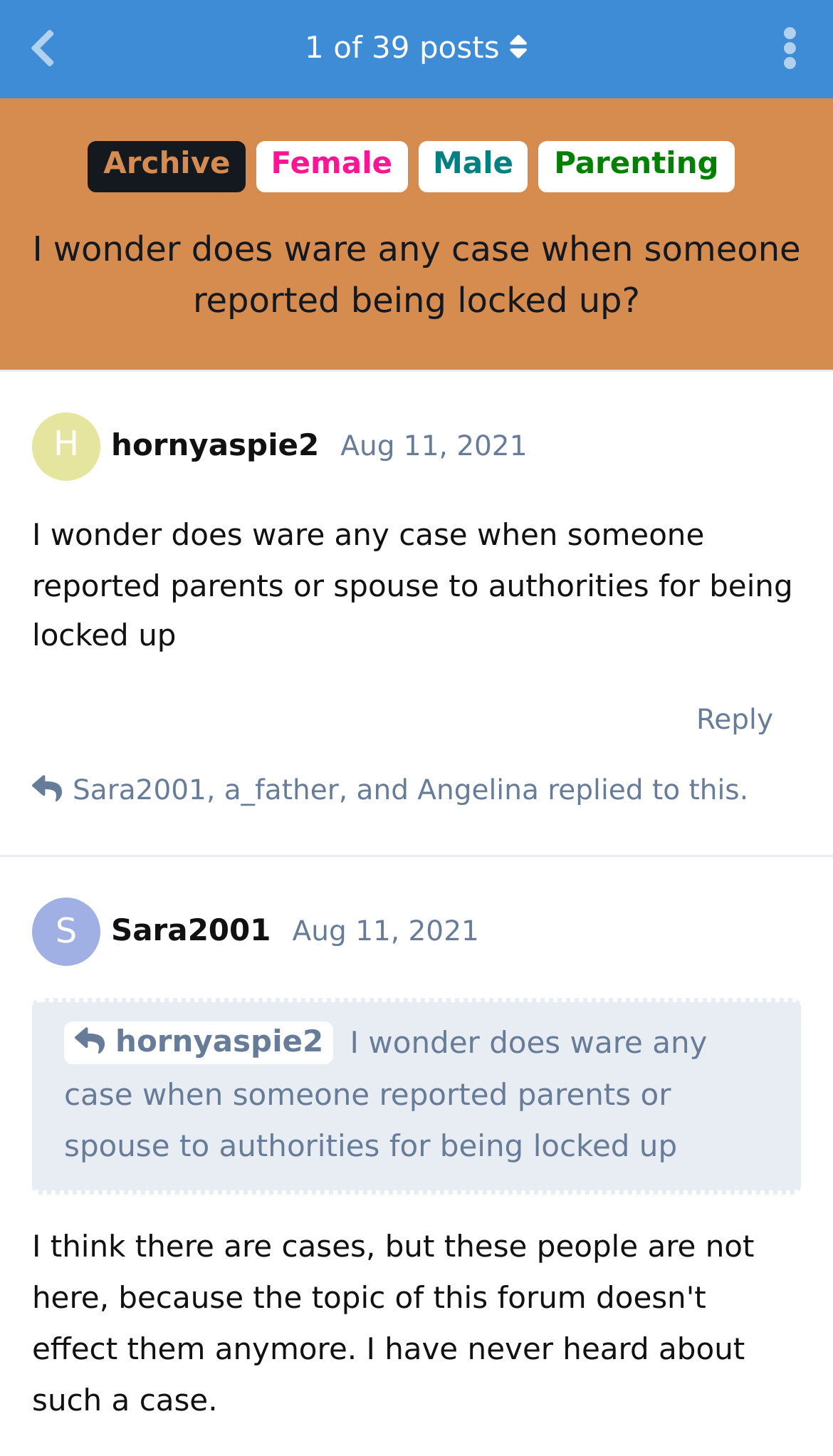When was the original post made?
Analyze the image and deliver a detailed answer to the question.

The original post was made on August 11, 2021 as indicated by the link and time 'Aug 11, 2021' and 'Wednesday, August 11, 2021 6:27 AM'.